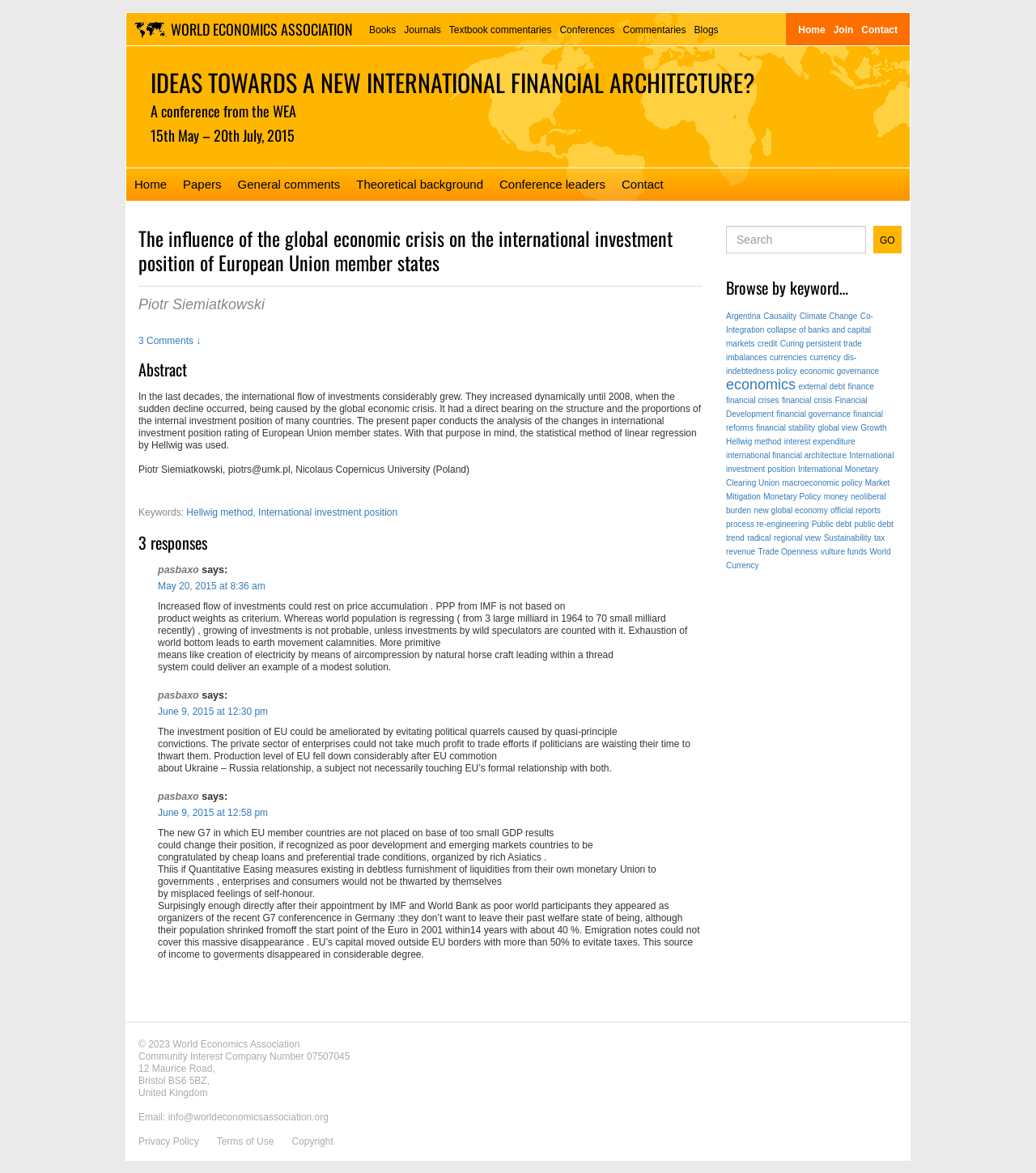Indicate the bounding box coordinates of the clickable region to achieve the following instruction: "Click on the link 'Hellwig method'."

[0.18, 0.432, 0.244, 0.442]